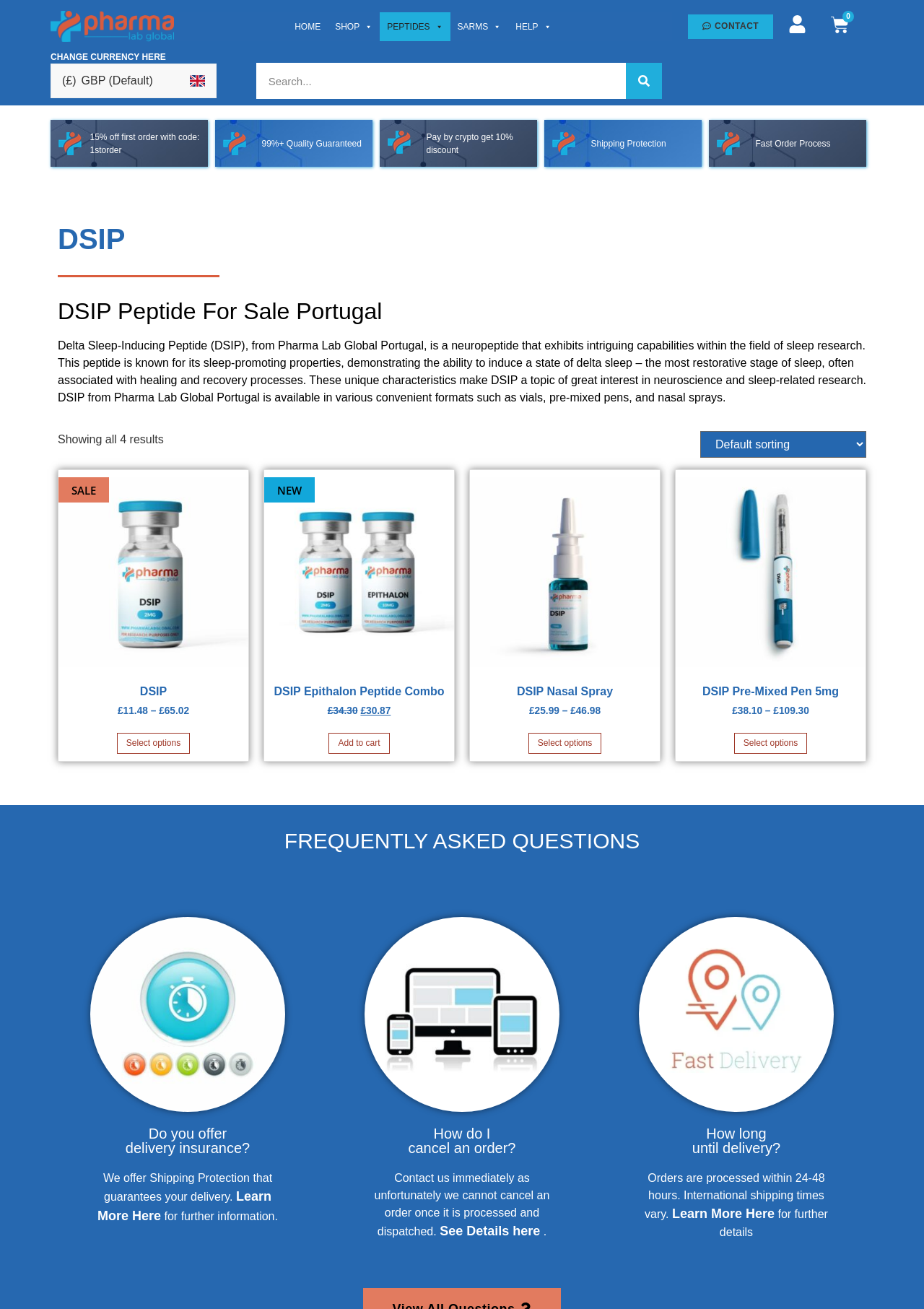Determine the bounding box coordinates of the clickable element to complete this instruction: "Learn more about shipping protection". Provide the coordinates in the format of four float numbers between 0 and 1, [left, top, right, bottom].

[0.106, 0.908, 0.294, 0.934]